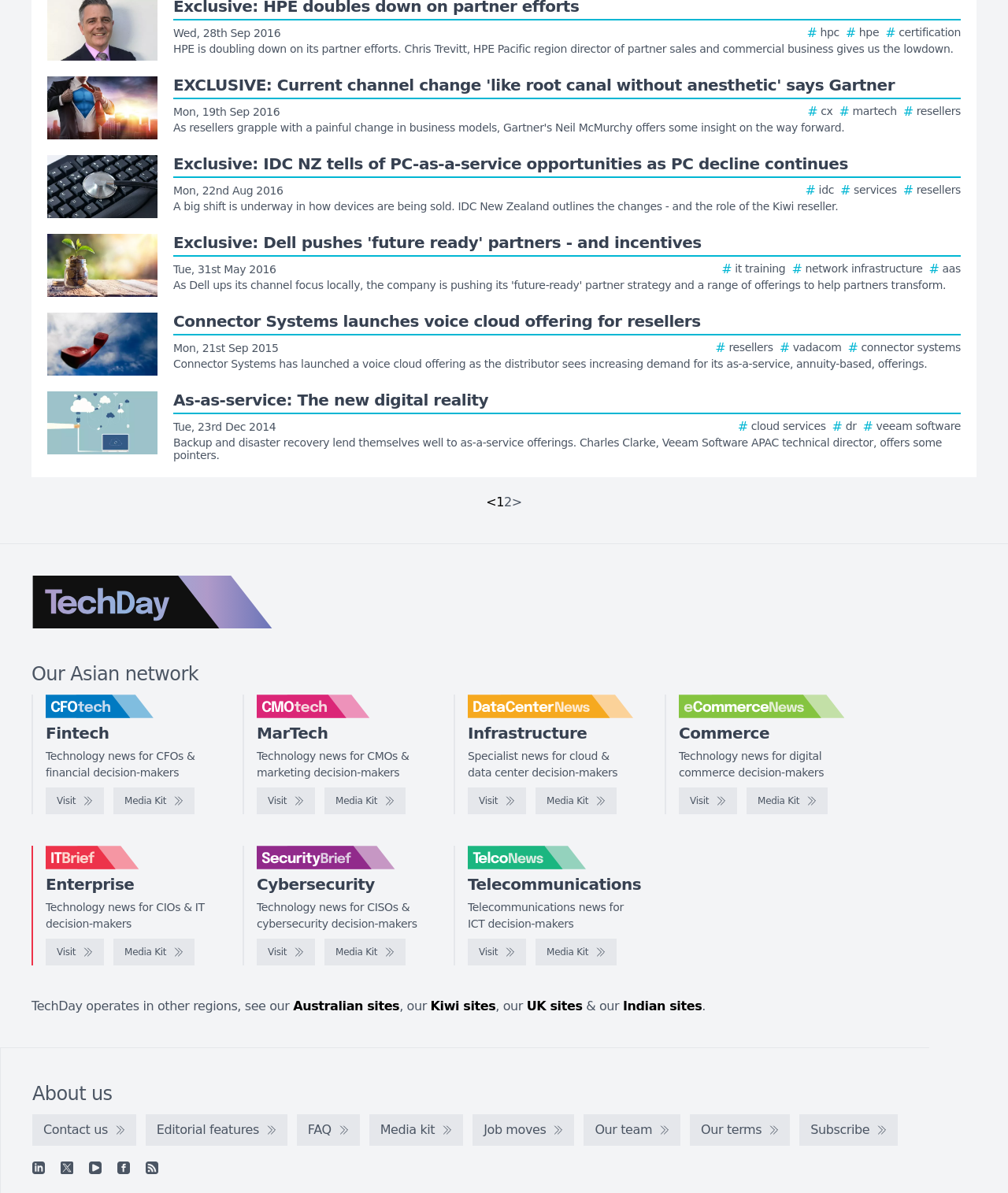Extract the bounding box coordinates for the UI element described as: "Visit".

[0.464, 0.66, 0.522, 0.682]